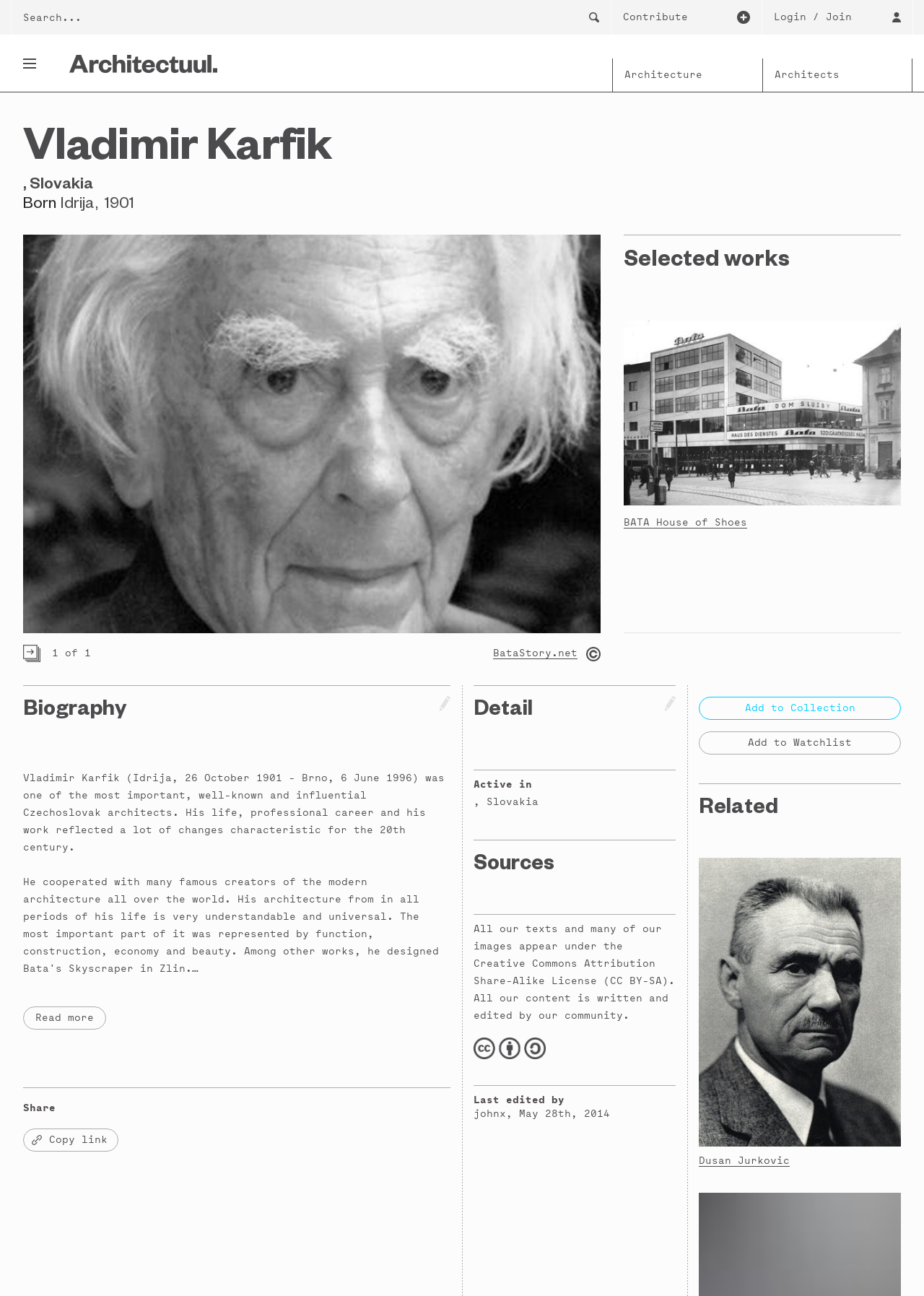Indicate the bounding box coordinates of the element that needs to be clicked to satisfy the following instruction: "Visit BataStory.net". The coordinates should be four float numbers between 0 and 1, i.e., [left, top, right, bottom].

[0.534, 0.498, 0.625, 0.511]